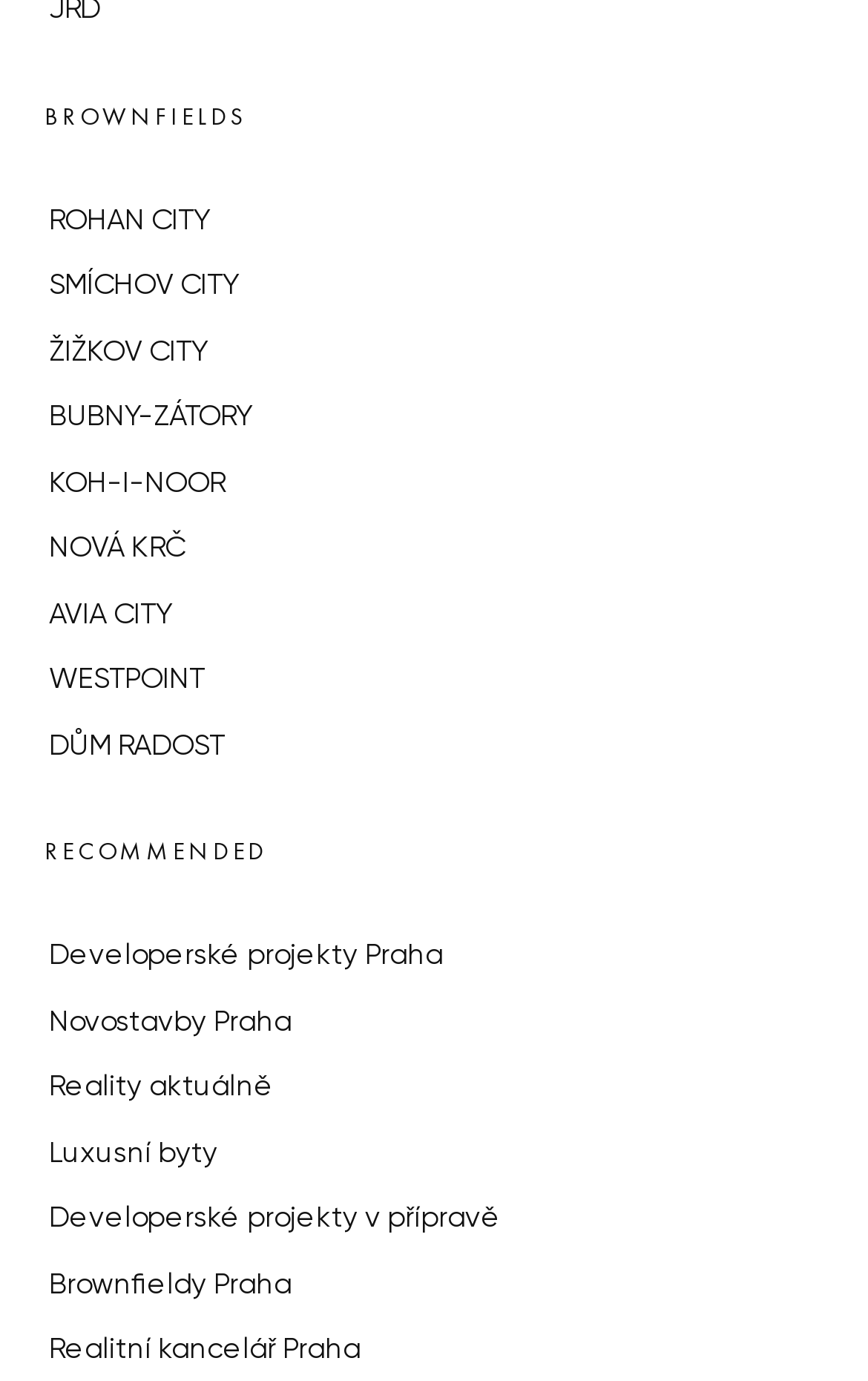Mark the bounding box of the element that matches the following description: "DŮM RADOST".

[0.051, 0.517, 0.295, 0.565]